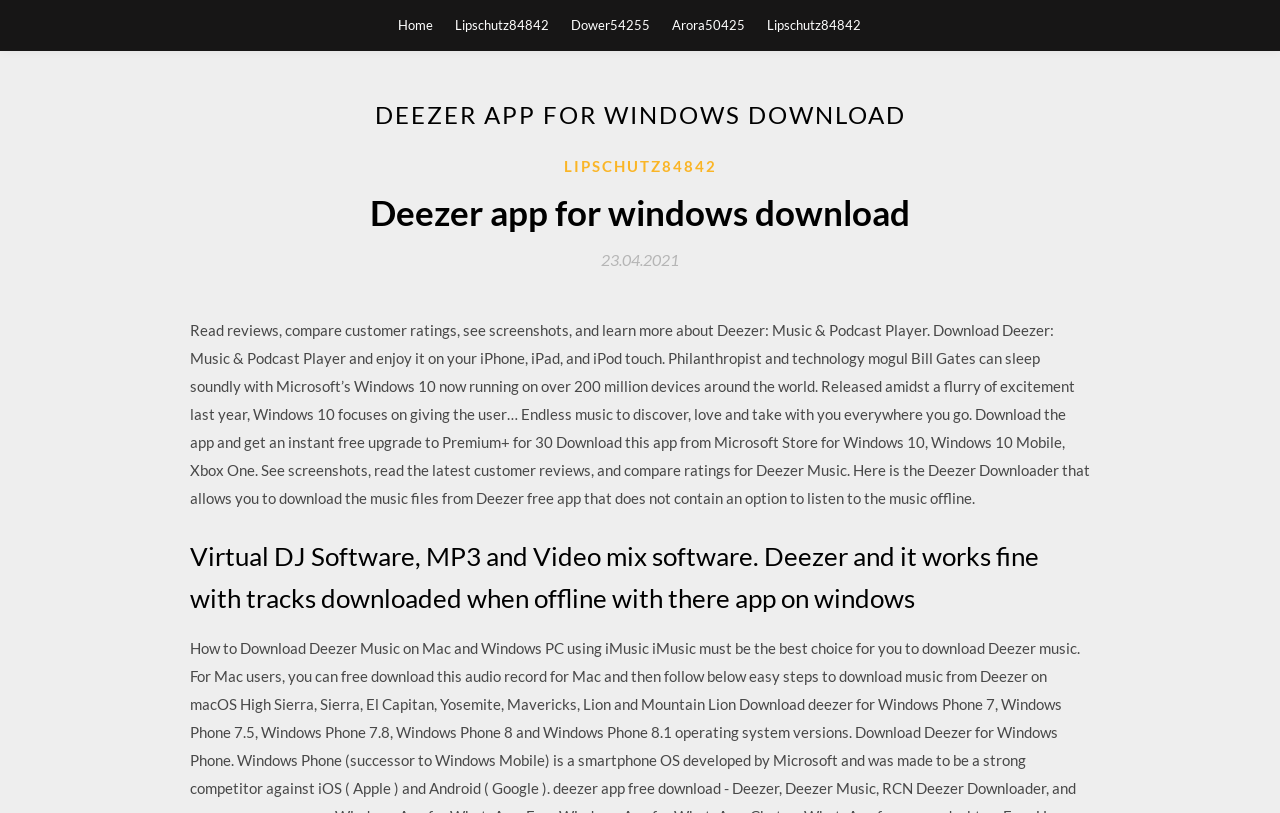What is the purpose of the Deezer Downloader?
Please give a detailed and elaborate explanation in response to the question.

According to the webpage, the Deezer Downloader is an app that 'allows you to download the music files from Deezer free app that does not contain an option to listen to the music offline.', which implies that the purpose of the Deezer Downloader is to download music files.